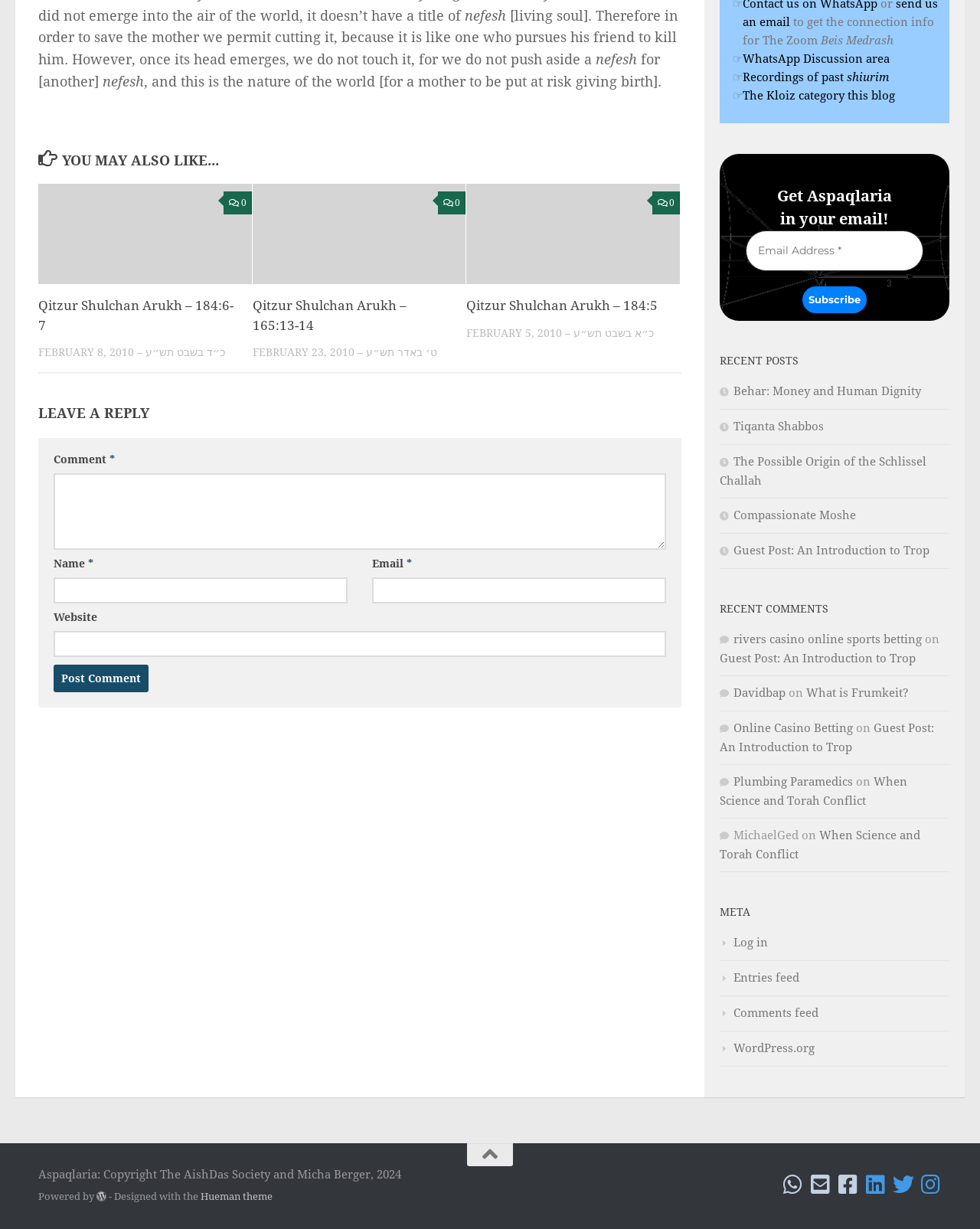Using the element description: "aria-label="WhatsApp me" title="WhatsApp me"", determine the bounding box coordinates. The coordinates should be in the format [left, top, right, bottom], with values between 0 and 1.

[0.798, 0.955, 0.82, 0.973]